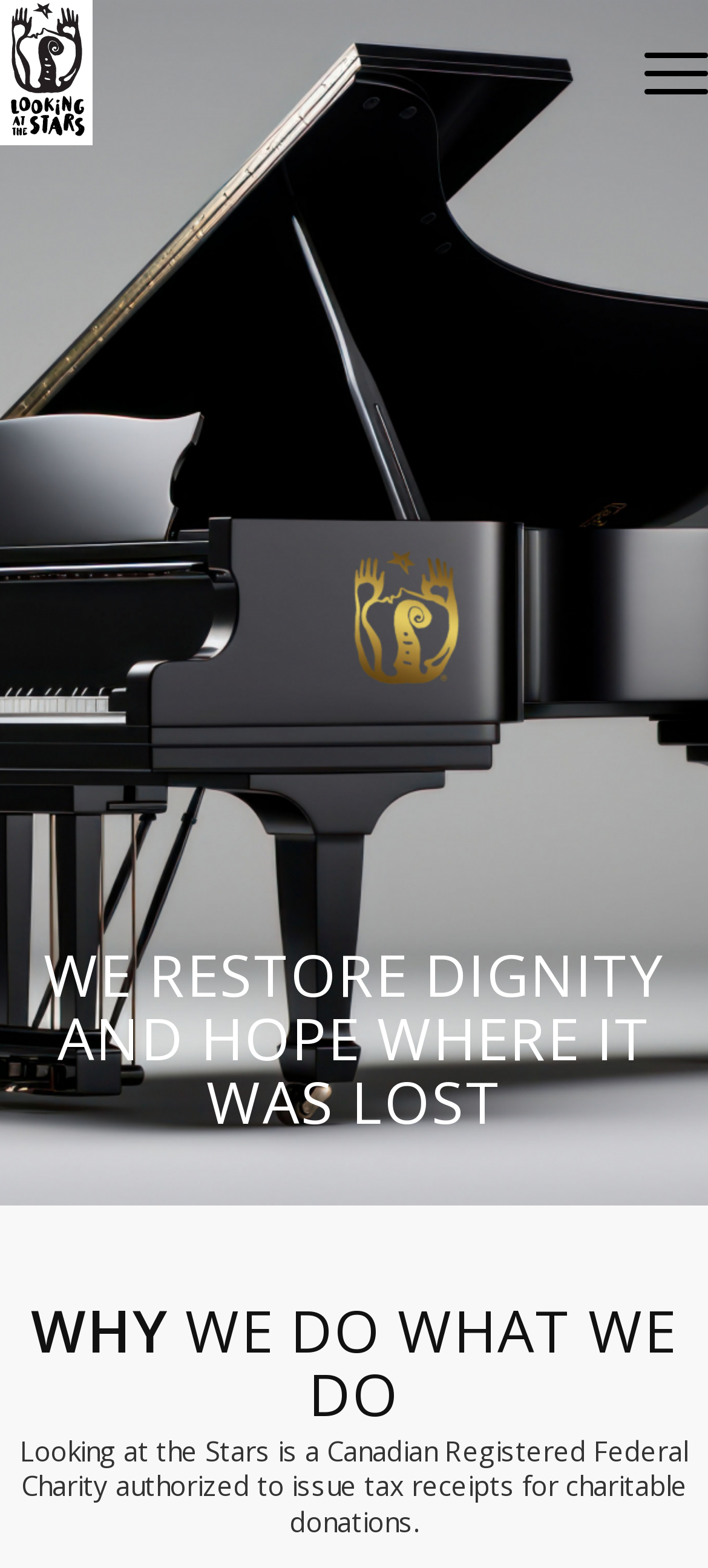What is the section title below the main heading?
Analyze the image and deliver a detailed answer to the question.

I found the answer by looking at the heading 'WHY WE DO WHAT WE DO' which is located below the main heading 'WE RESTORE DIGNITY AND HOPE WHERE IT WAS LOST'.